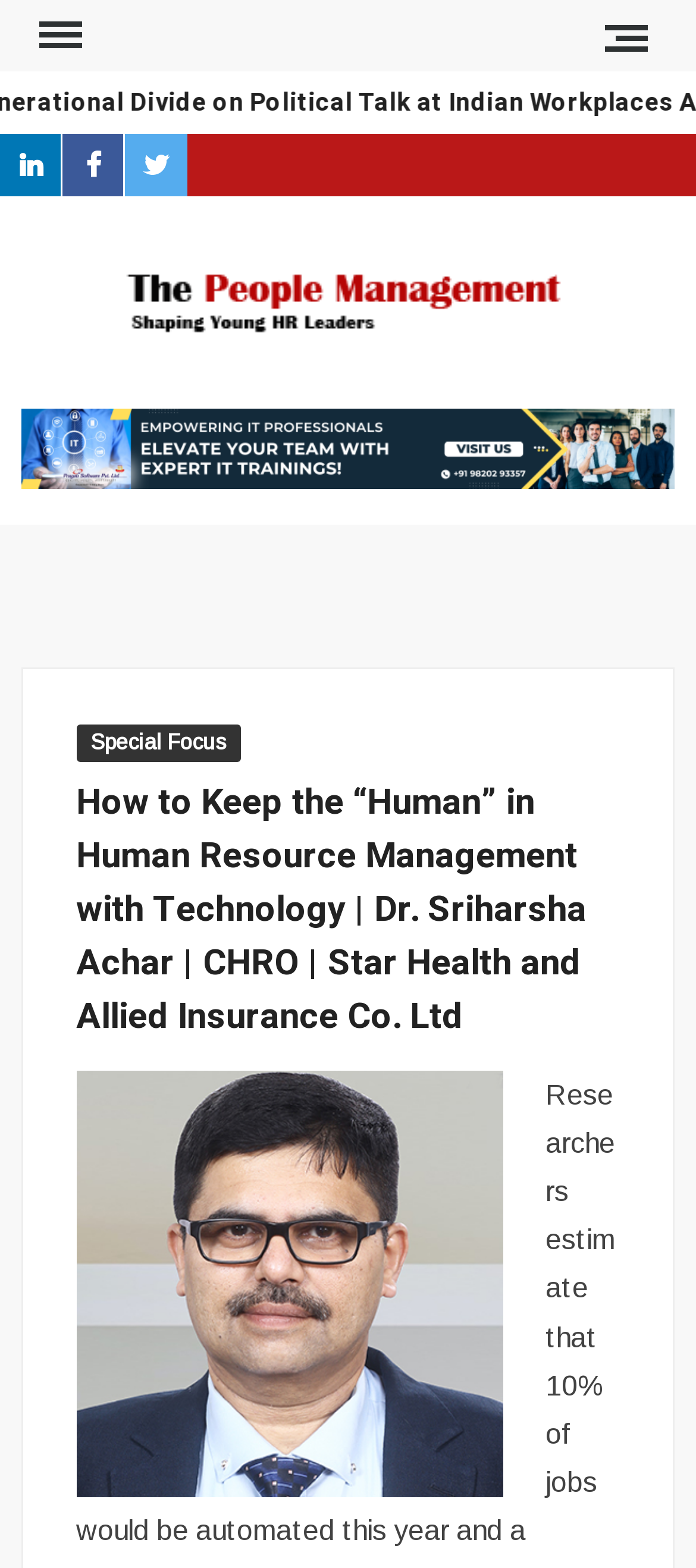How many social media links are present in the webpage?
Provide a comprehensive and detailed answer to the question.

I found a navigation element with the text 'Social Navigation' which contains three link elements with icons for LinkedIn, Facebook, and Twitter. Therefore, there are three social media links present in the webpage.